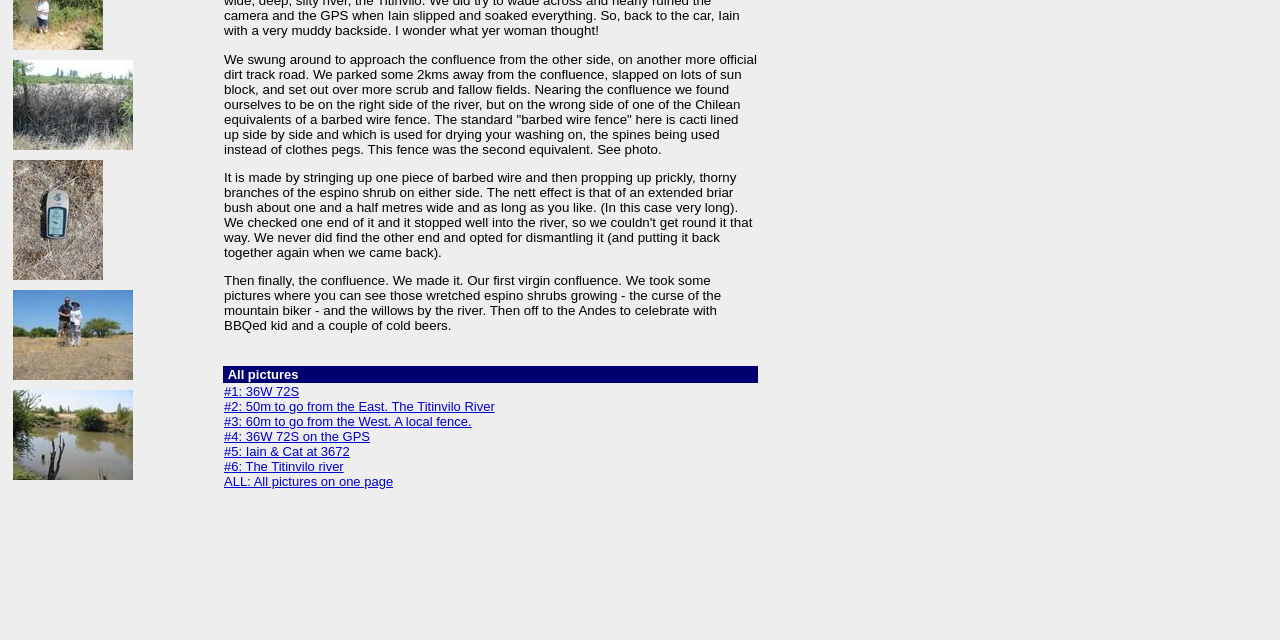Find the bounding box coordinates for the HTML element specified by: "#1: 36W 72S".

[0.175, 0.599, 0.234, 0.623]